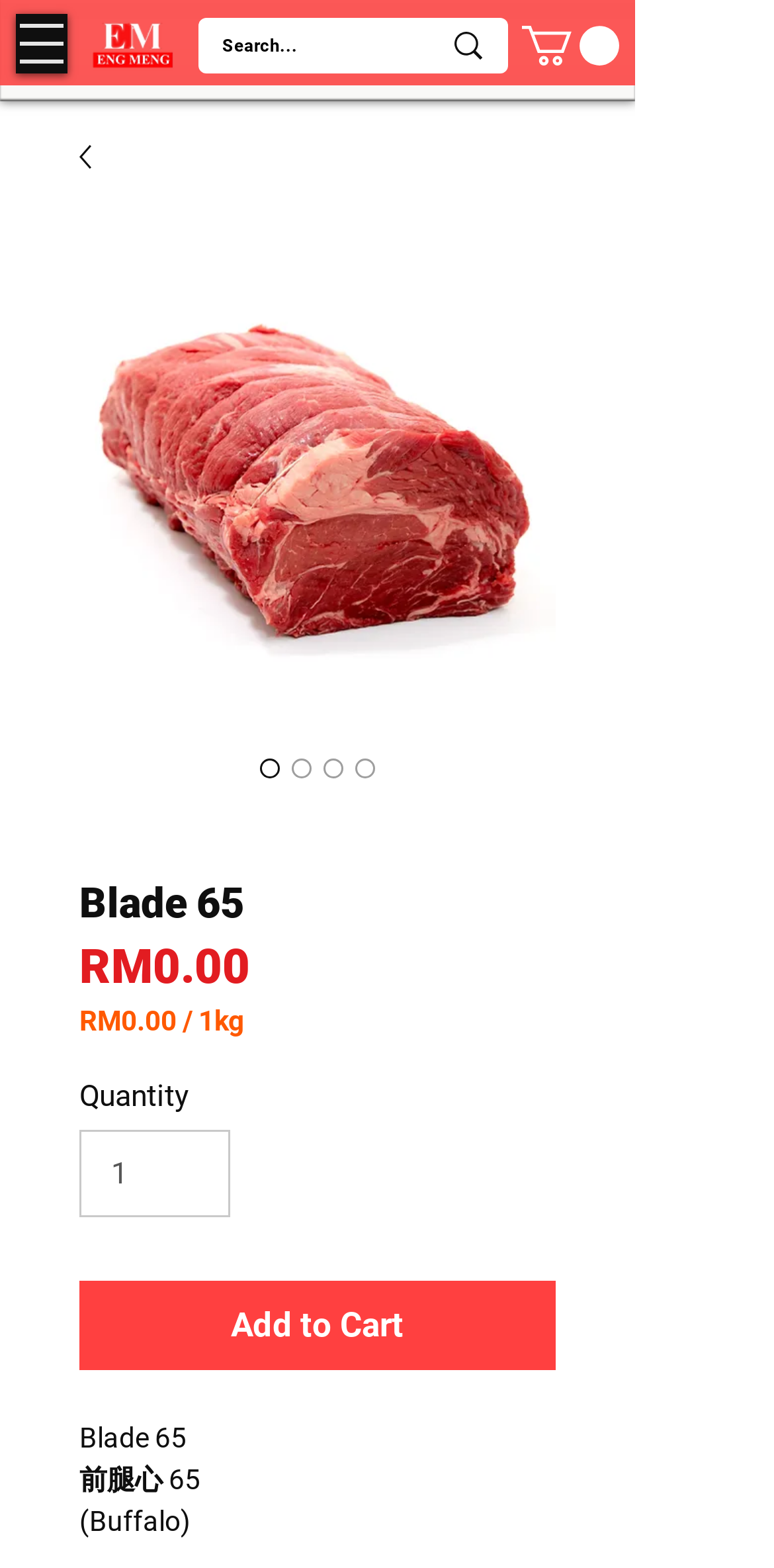Give the bounding box coordinates for the element described by: "input value="1" aria-label="Quantity" value="1"".

[0.103, 0.721, 0.298, 0.776]